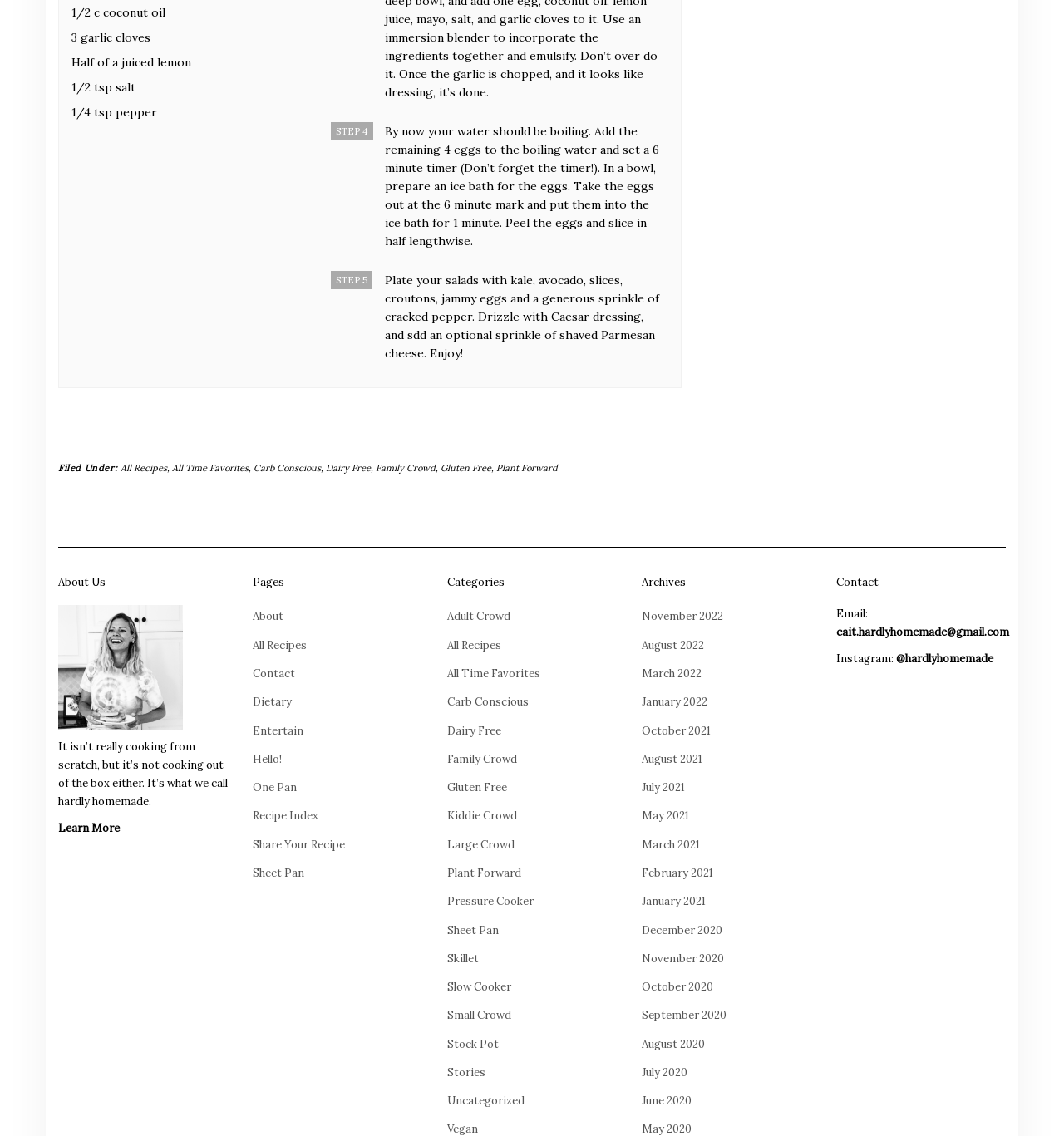Determine the coordinates of the bounding box that should be clicked to complete the instruction: "Learn more about the website". The coordinates should be represented by four float numbers between 0 and 1: [left, top, right, bottom].

[0.055, 0.723, 0.112, 0.735]